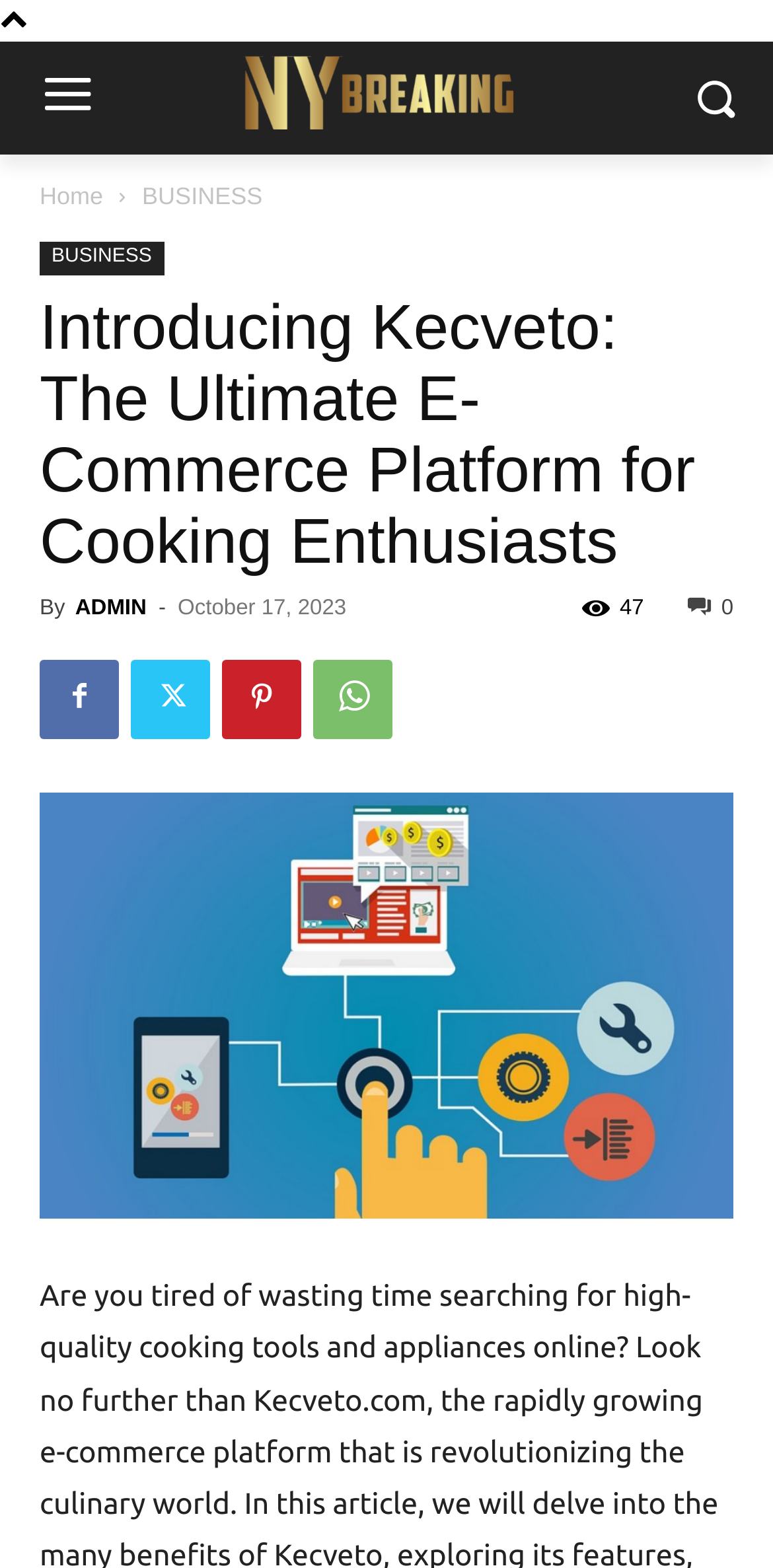Locate the bounding box coordinates of the element that should be clicked to fulfill the instruction: "Share on social media".

[0.889, 0.38, 0.949, 0.395]